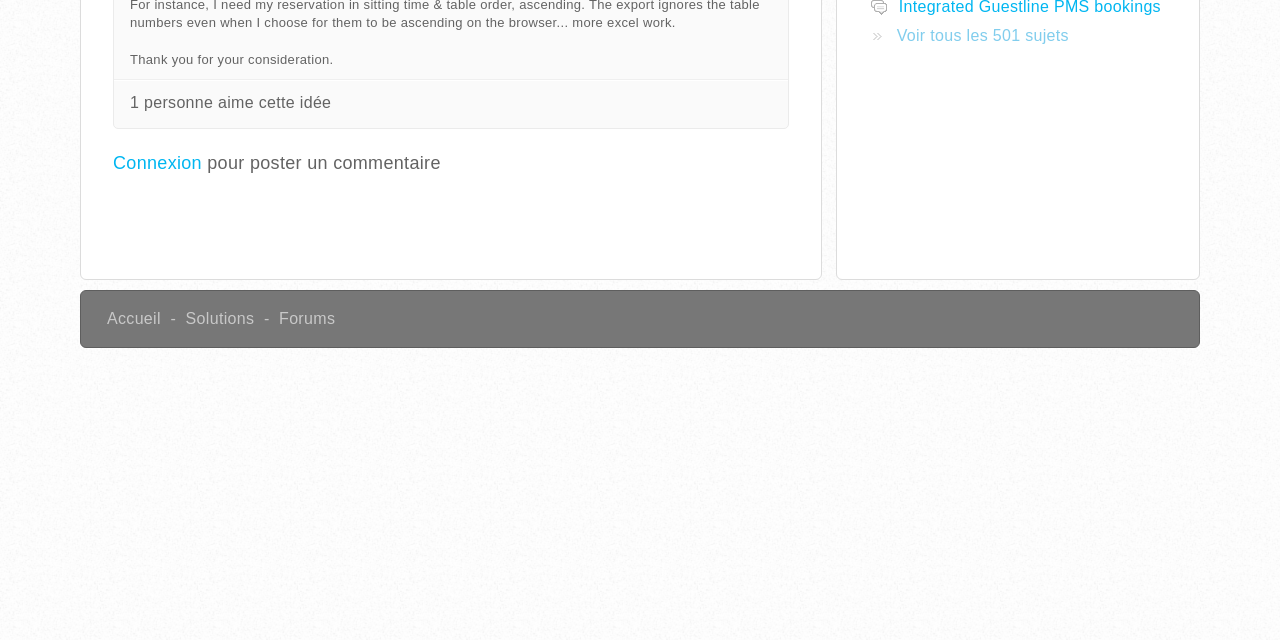Identify the bounding box for the described UI element. Provide the coordinates in (top-left x, top-left y, bottom-right x, bottom-right y) format with values ranging from 0 to 1: Accueil

[0.084, 0.485, 0.126, 0.511]